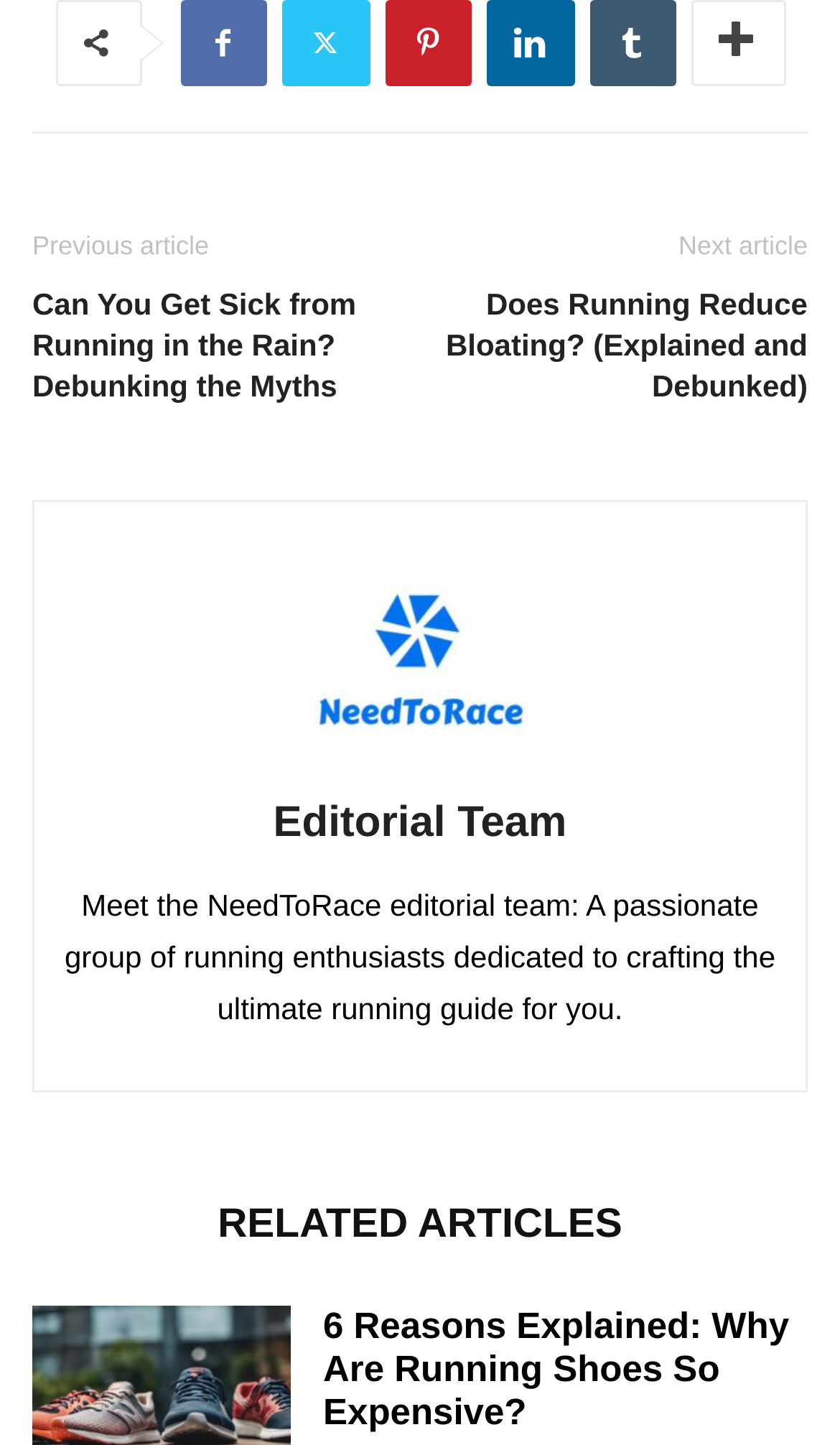What is the topic of the main article?
Provide a detailed answer to the question using information from the image.

The main article's title is 'Can You Get Sick from Running in the Rain? Debunking the Myths', which suggests that the topic is about running in the rain and its potential health effects.